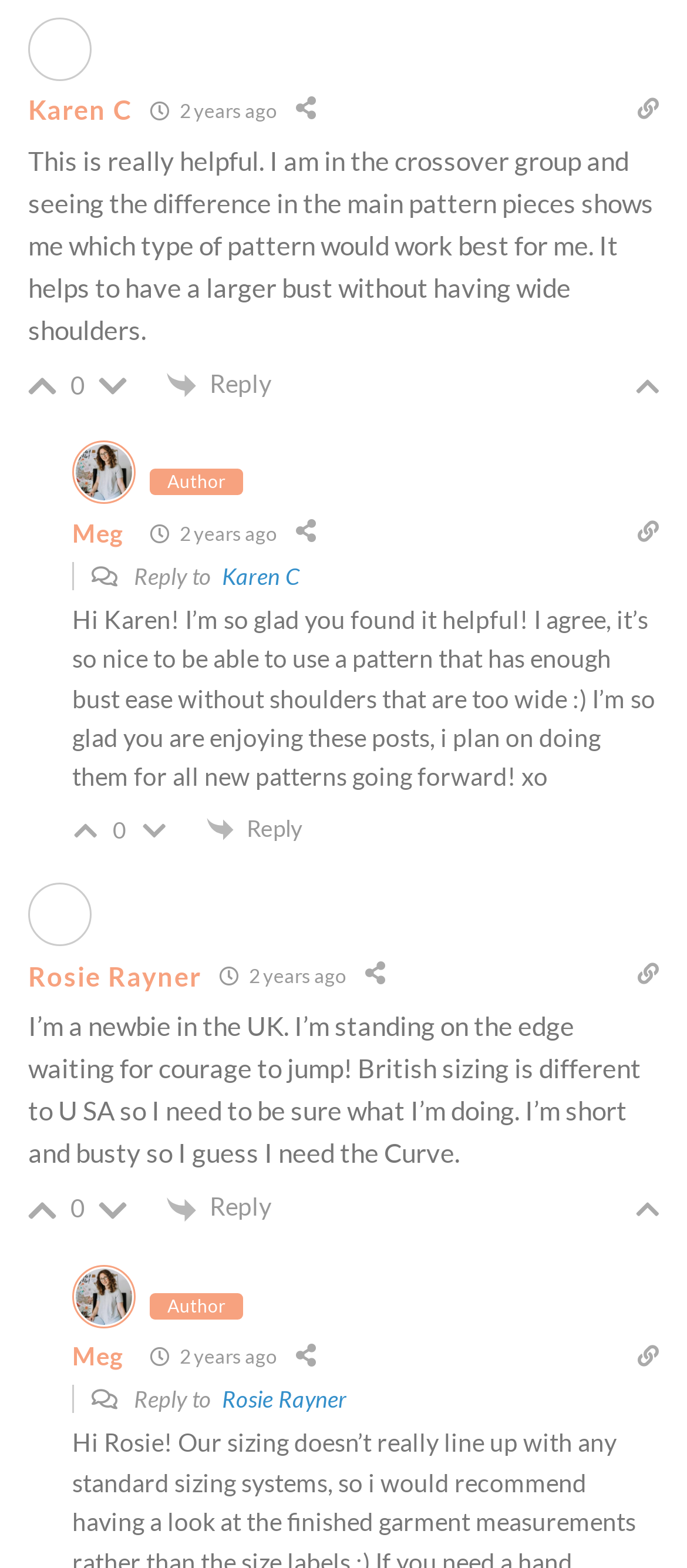Locate and provide the bounding box coordinates for the HTML element that matches this description: "title="Share On Twitter"".

[0.355, 0.019, 0.416, 0.038]